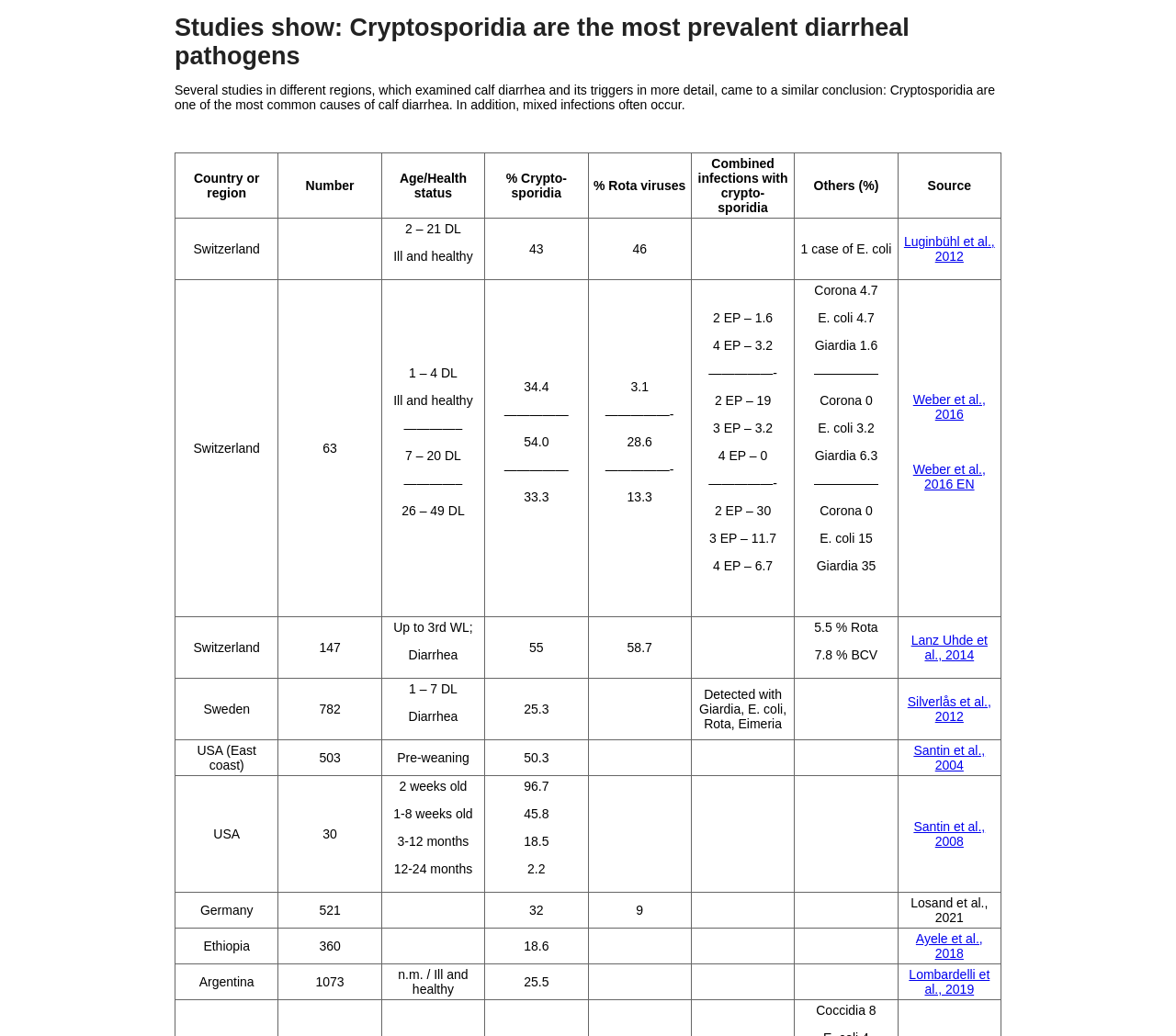Bounding box coordinates are specified in the format (top-left x, top-left y, bottom-right x, bottom-right y). All values are floating point numbers bounded between 0 and 1. Please provide the bounding box coordinate of the region this sentence describes: Weber et al., 2016 EN

[0.776, 0.446, 0.838, 0.474]